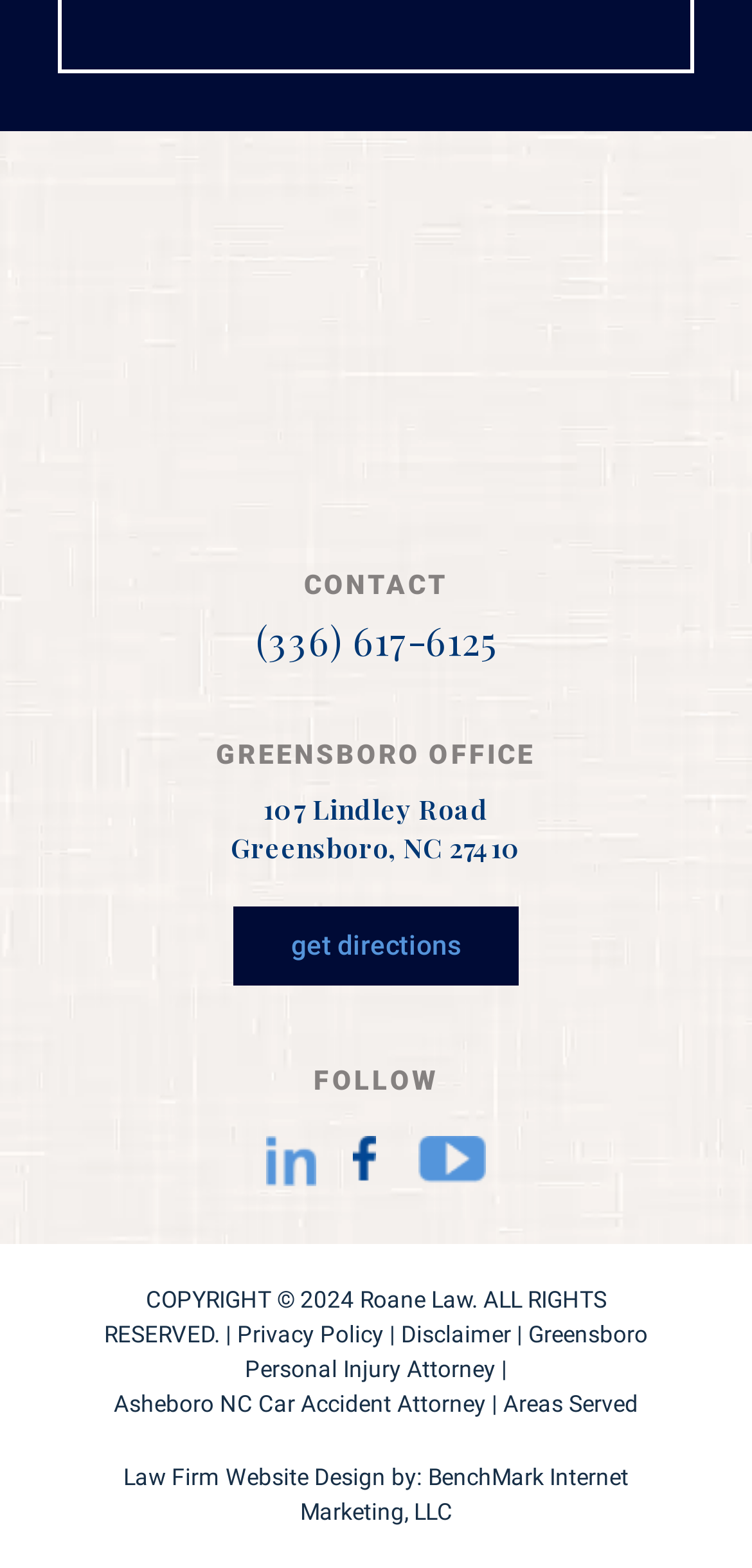Use a single word or phrase to answer the question:
How many links are there in the footer section?

6